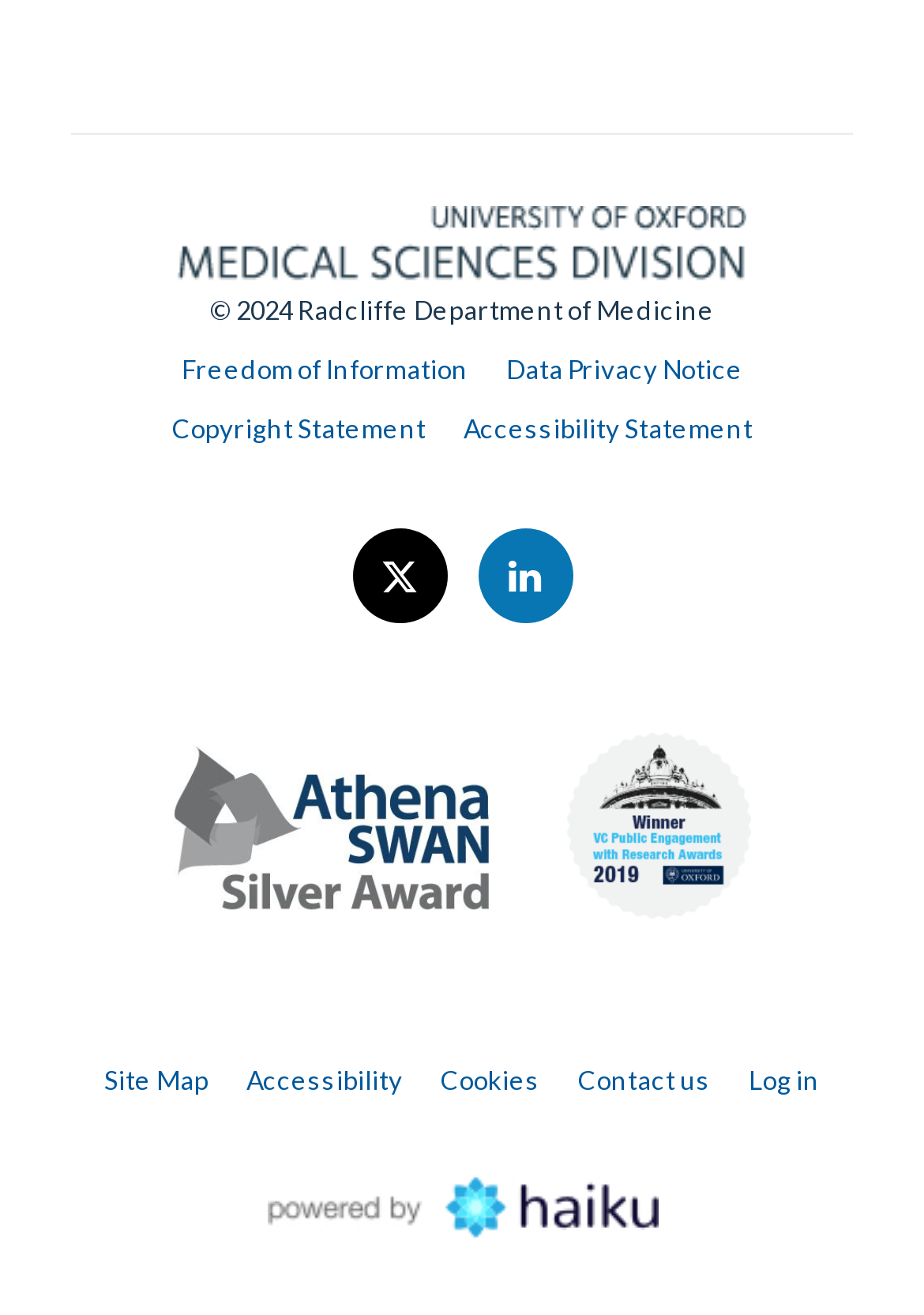Locate the bounding box coordinates of the element that should be clicked to execute the following instruction: "Check the Copyright Statement".

[0.186, 0.314, 0.46, 0.337]